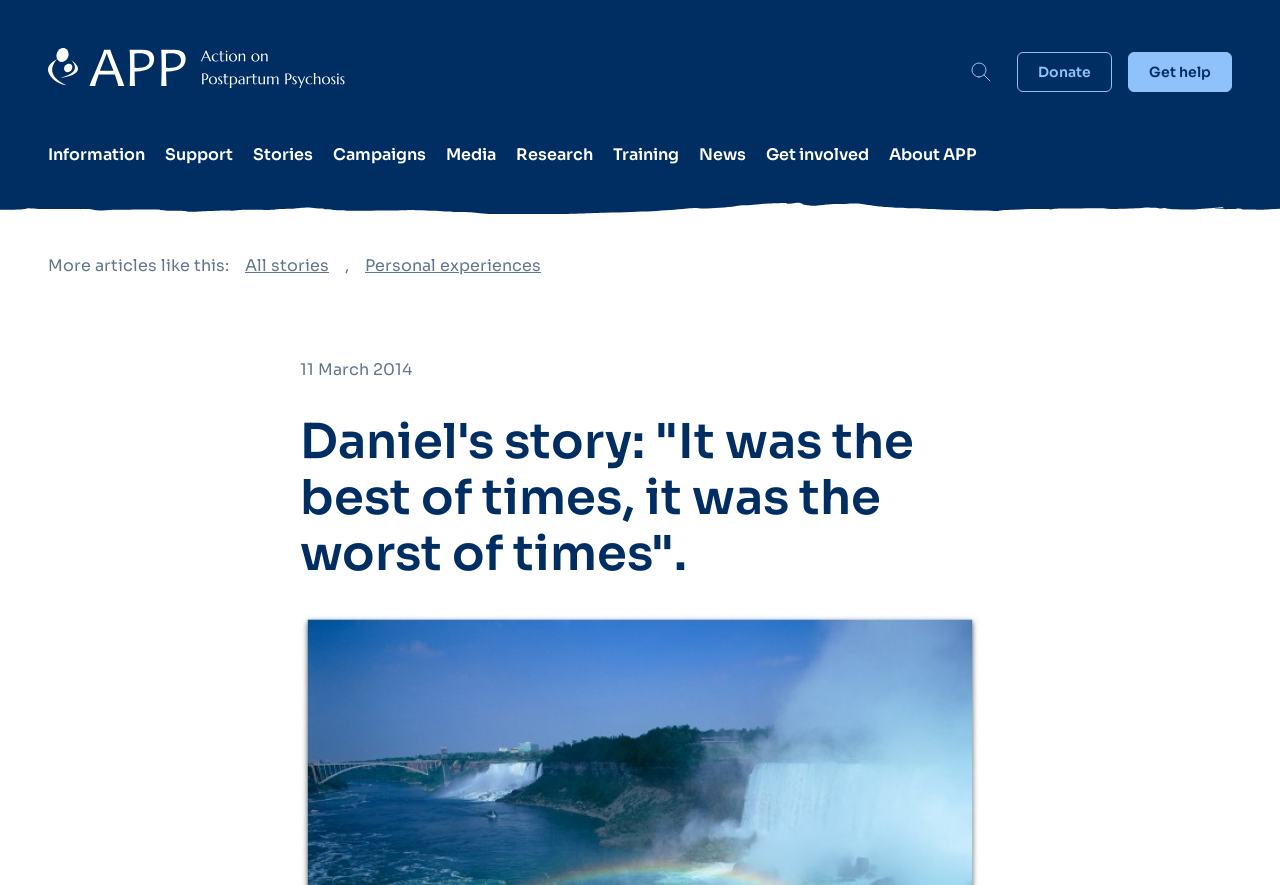Identify the text that serves as the heading for the webpage and generate it.

Daniel's story: "It was the best of times, it was the worst of times".